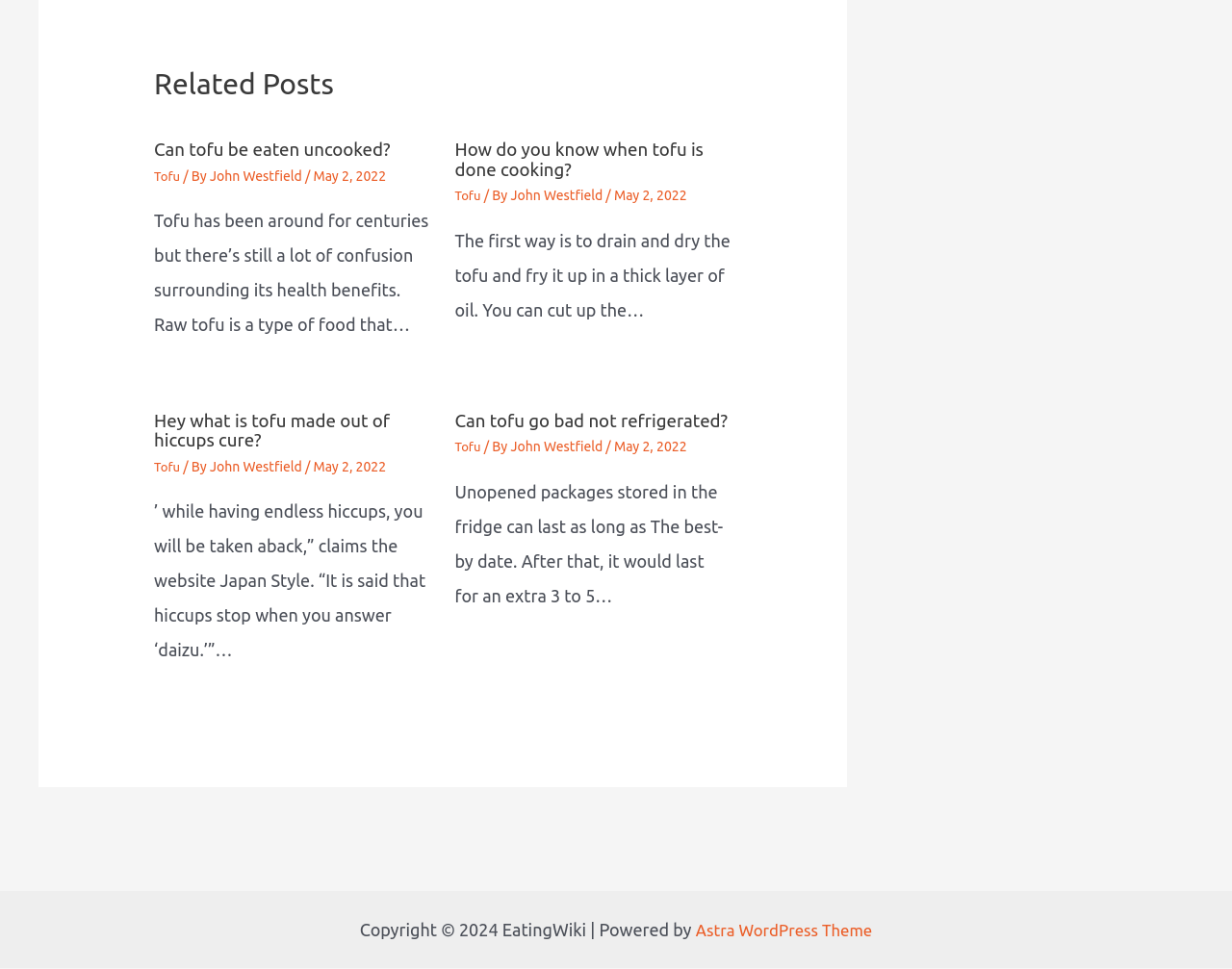Specify the bounding box coordinates of the area to click in order to execute this command: 'Explore the 'Astra WordPress Theme''. The coordinates should consist of four float numbers ranging from 0 to 1, and should be formatted as [left, top, right, bottom].

[0.559, 0.95, 0.713, 0.97]